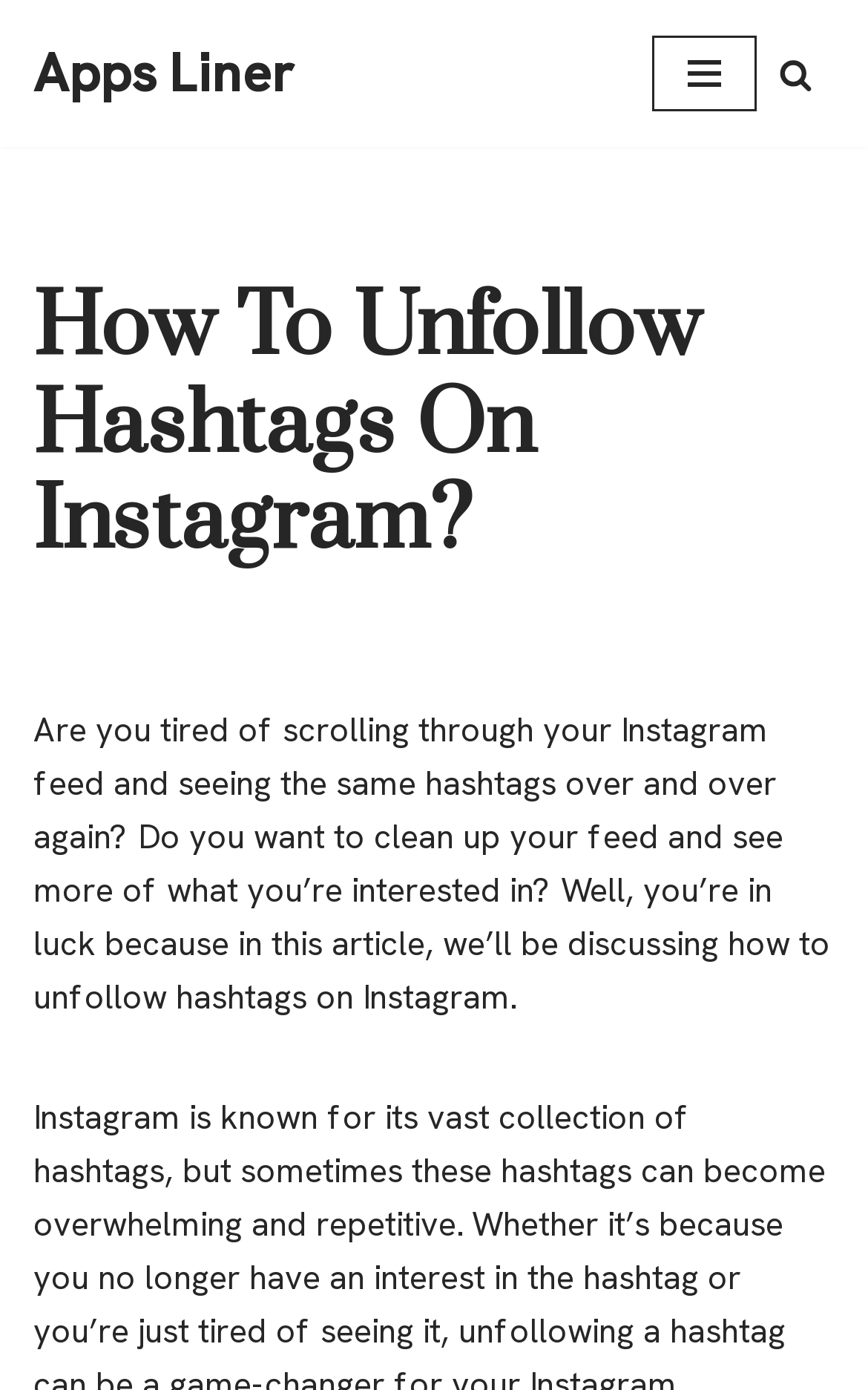Locate the heading on the webpage and return its text.

How To Unfollow Hashtags On Instagram?